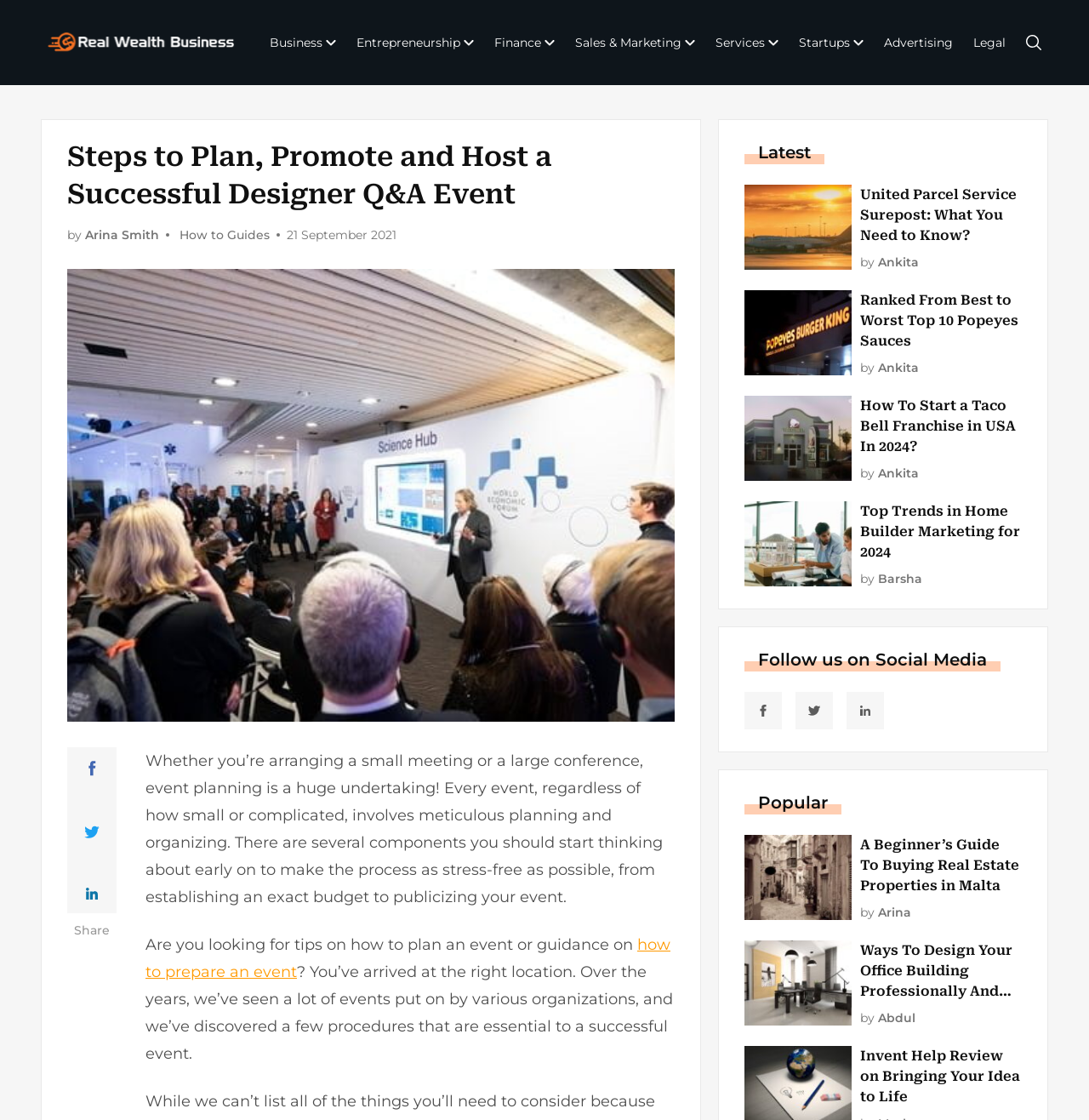Determine the bounding box coordinates of the region that needs to be clicked to achieve the task: "Read the article 'United Parcel Service Surepost: What You Need to Know?'".

[0.79, 0.165, 0.938, 0.22]